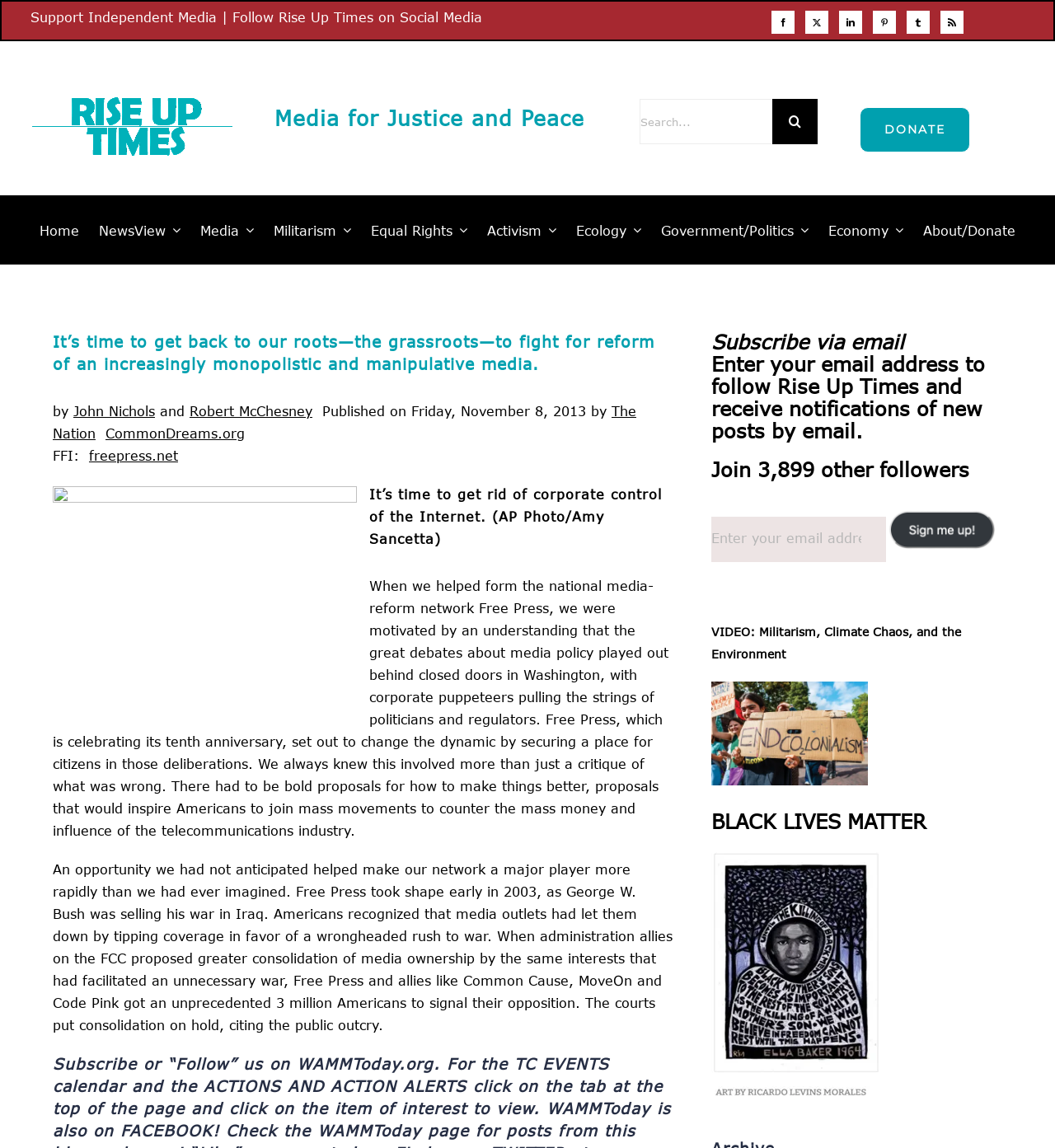Please determine the bounding box coordinates of the element's region to click for the following instruction: "Read the latest news".

[0.084, 0.183, 0.18, 0.217]